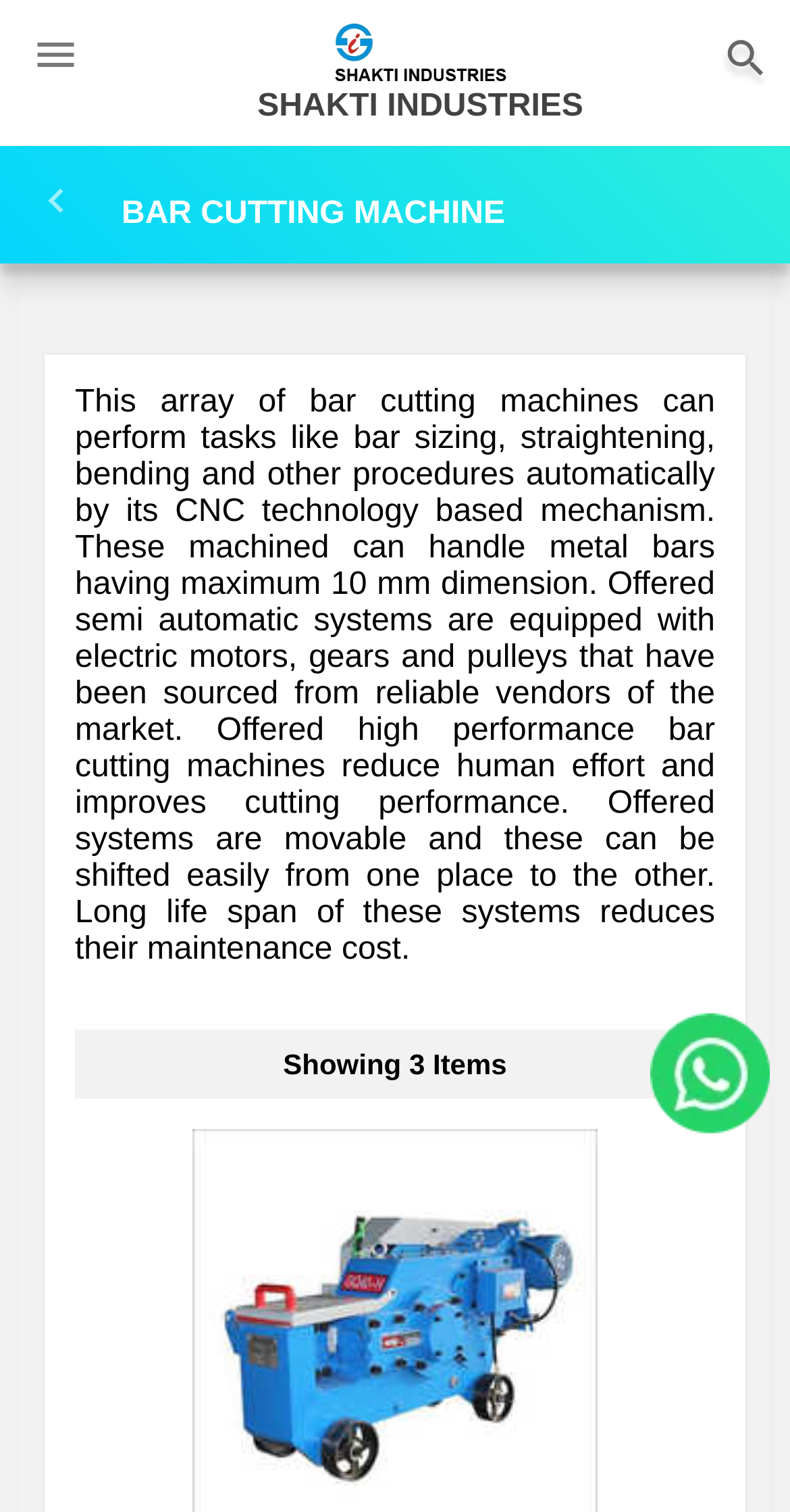Using the element description: "SHAKTI INDUSTRIES", determine the bounding box coordinates. The coordinates should be in the format [left, top, right, bottom], with values between 0 and 1.

[0.418, 0.023, 0.646, 0.046]